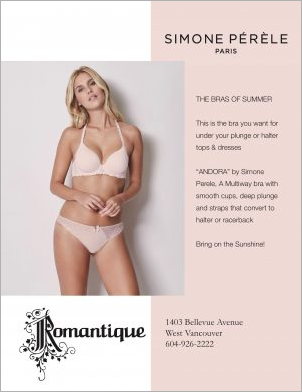Give a succinct answer to this question in a single word or phrase: 
Where is the location of the brand?

West Vancouver